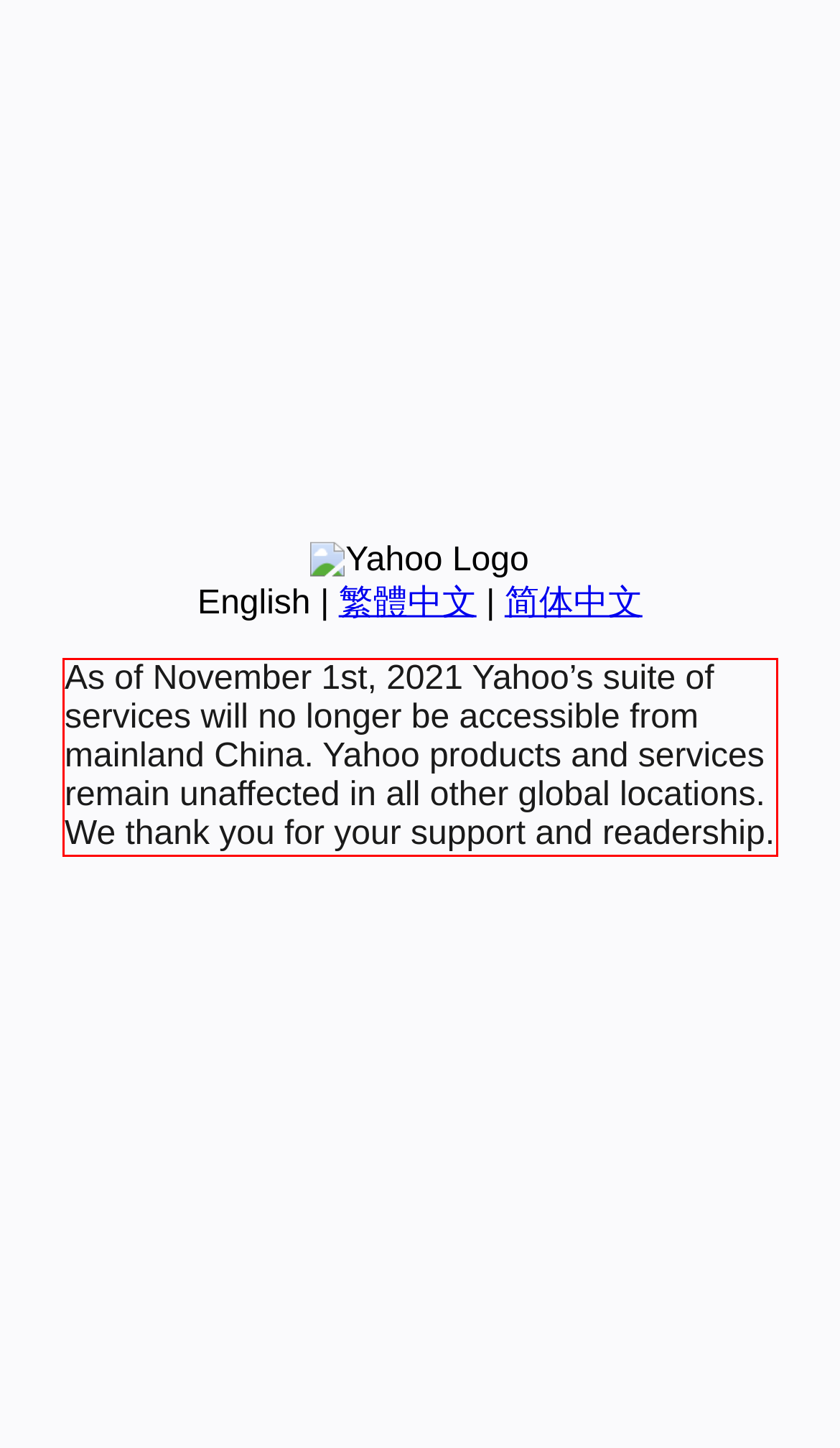Using the provided webpage screenshot, recognize the text content in the area marked by the red bounding box.

As of November 1st, 2021 Yahoo’s suite of services will no longer be accessible from mainland China. Yahoo products and services remain unaffected in all other global locations. We thank you for your support and readership.